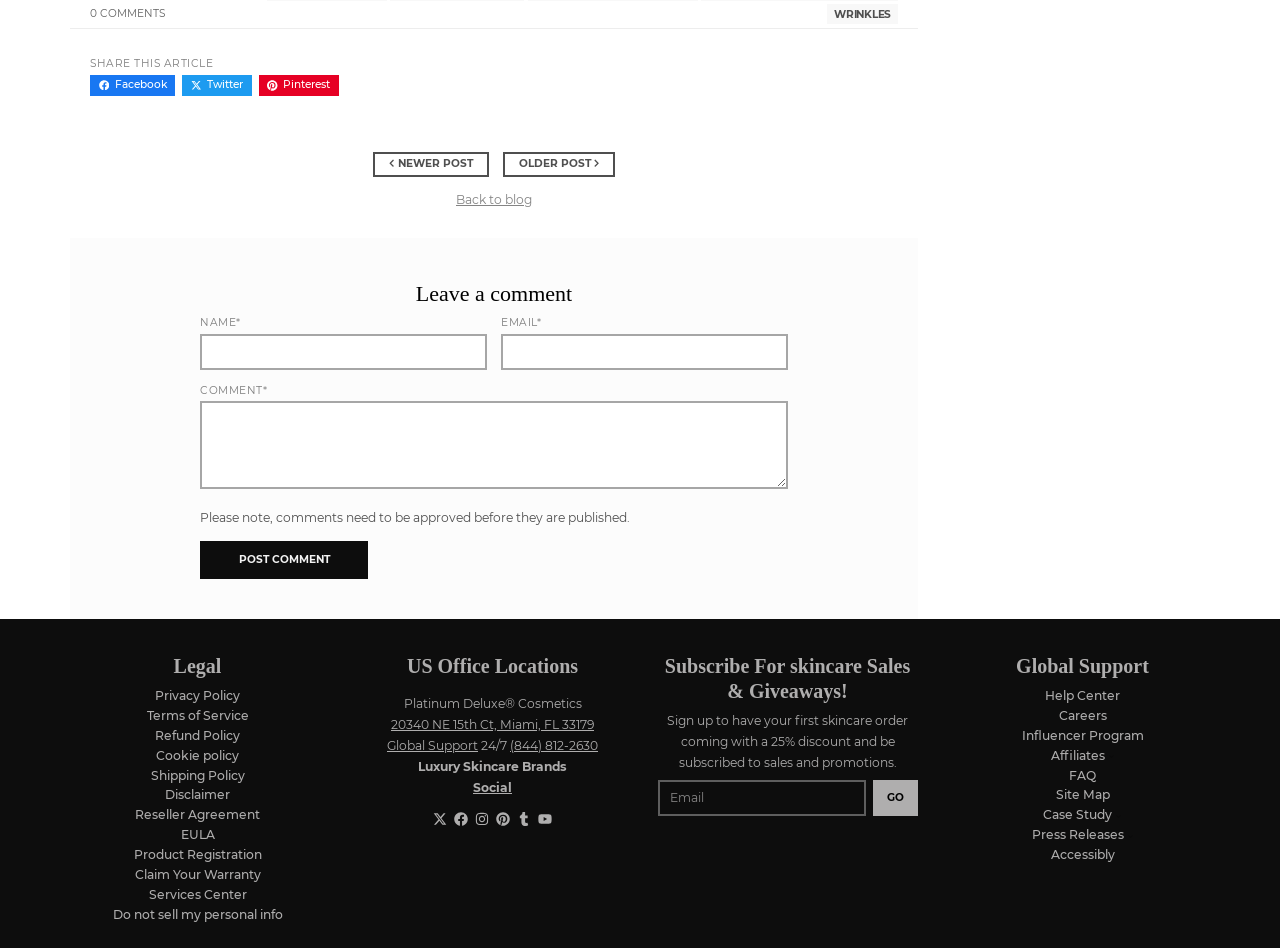Indicate the bounding box coordinates of the element that must be clicked to execute the instruction: "Post a comment". The coordinates should be given as four float numbers between 0 and 1, i.e., [left, top, right, bottom].

[0.156, 0.571, 0.288, 0.611]